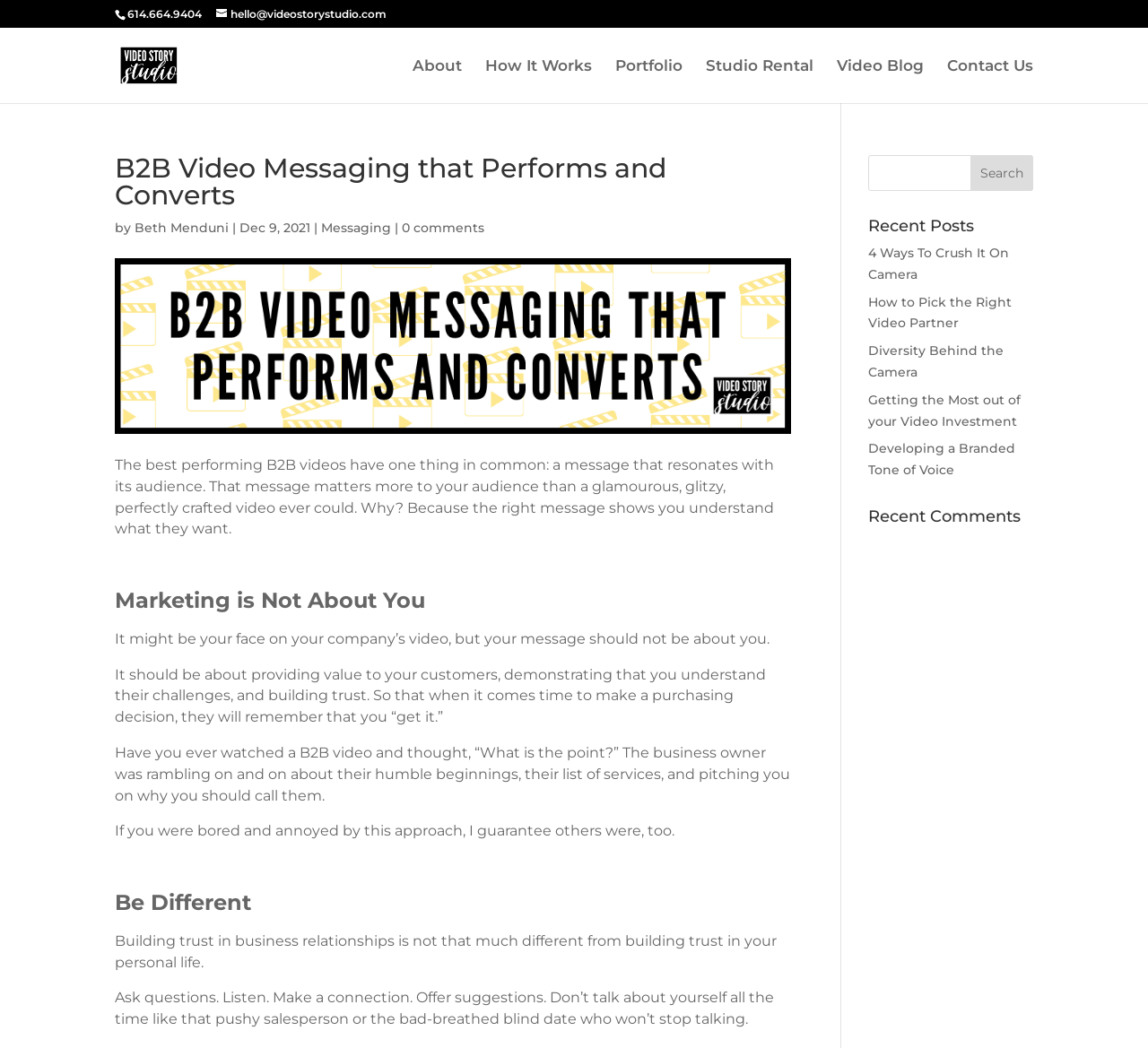Based on the provided description, "Montanuniversität Leoben Research Portal", find the bounding box of the corresponding UI element in the screenshot.

None